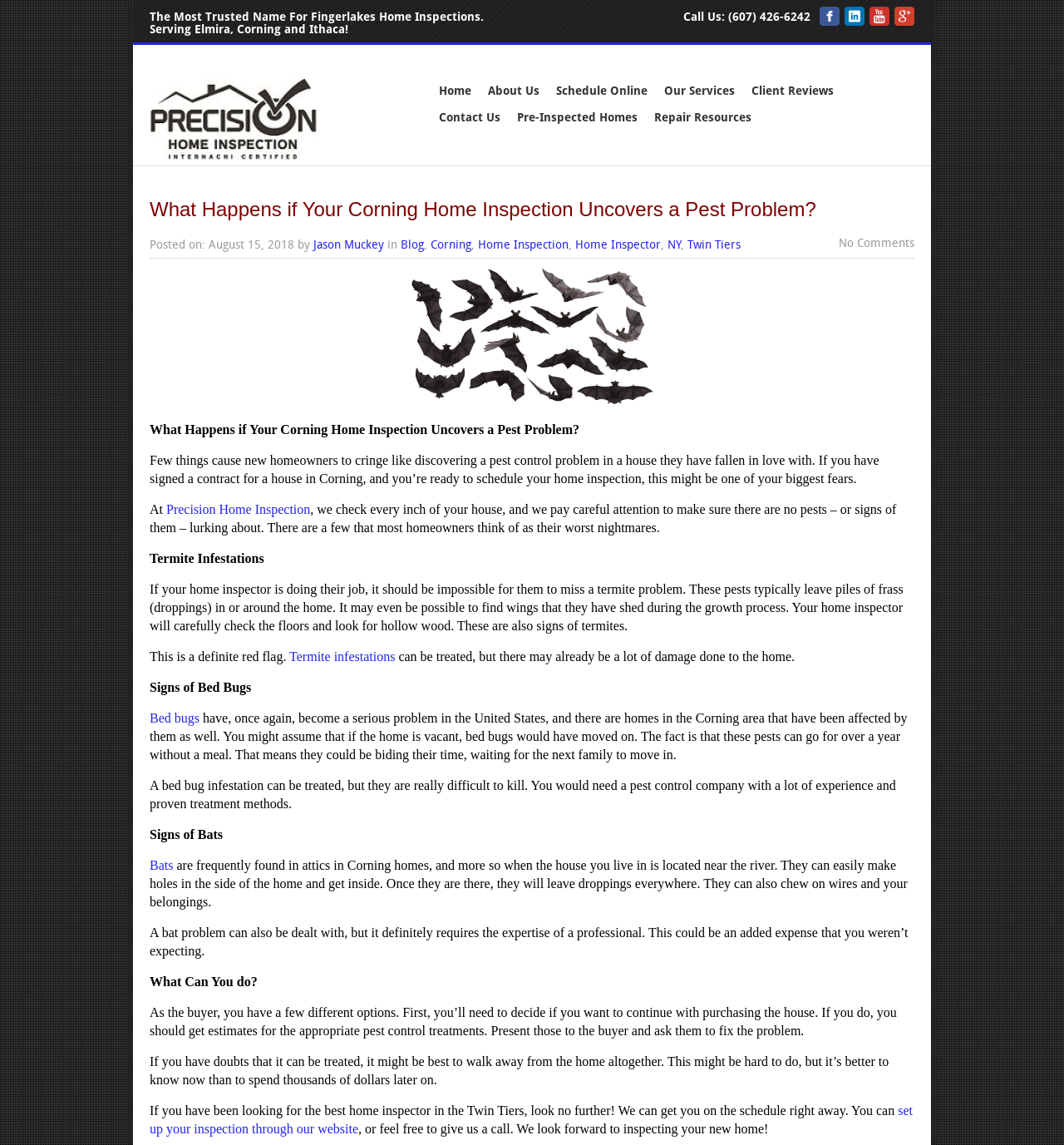Please find the bounding box coordinates for the clickable element needed to perform this instruction: "Read the blog post".

[0.377, 0.209, 0.398, 0.22]